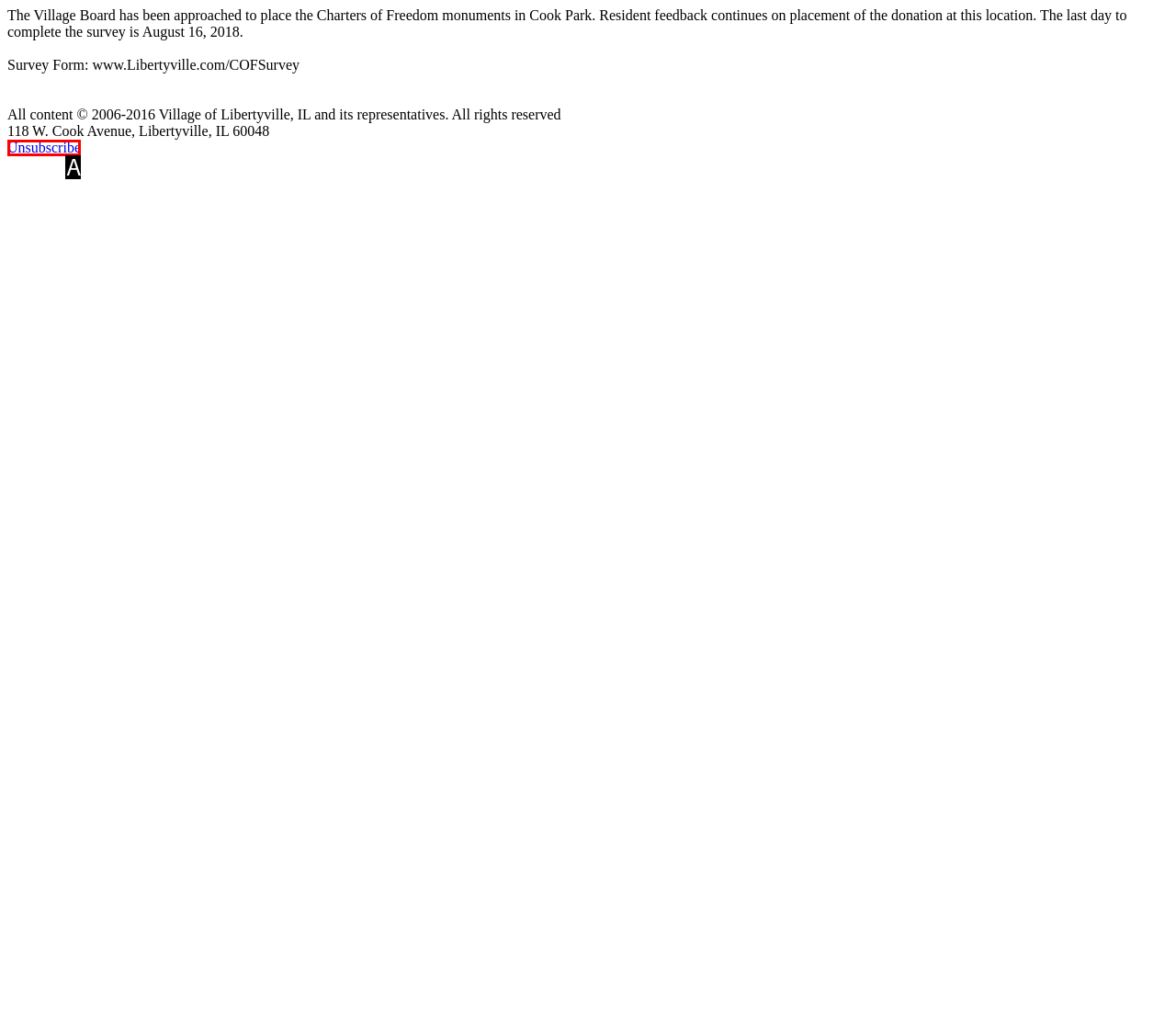Choose the letter that best represents the description: Unsubscribe. Answer with the letter of the selected choice directly.

A